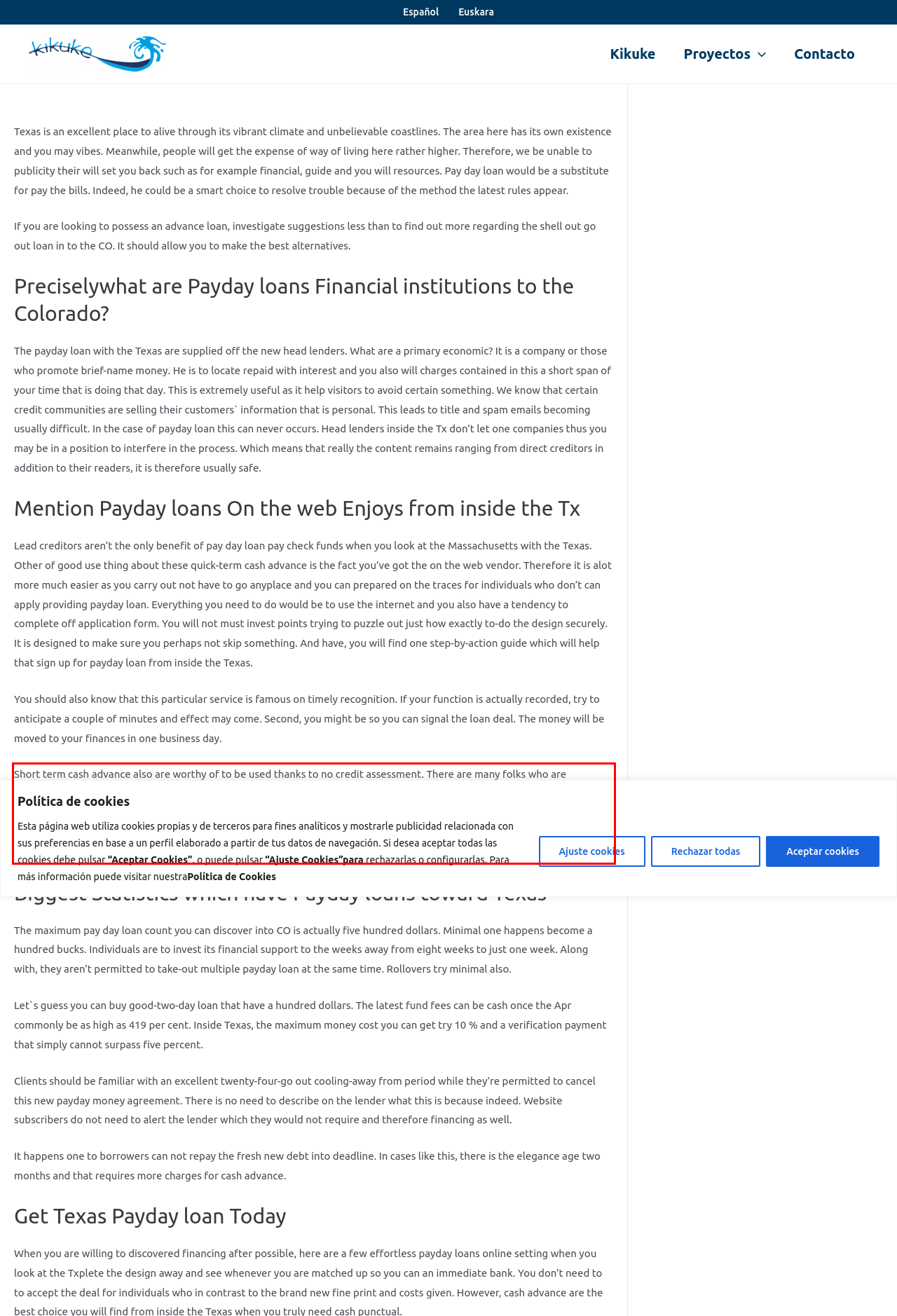Please analyze the provided webpage screenshot and perform OCR to extract the text content from the red rectangle bounding box.

Short term cash advance also are worthy of to be used thanks to no credit assessment. There are many folks who are struggling to receive a keen initial out-of most other borrowing groups due to sub-standard credit facts. Online pay day loans are the provider since the not one person cares how a good your credit rating is. Lead loan providers comprehend the individuals` the right position to understand if they are in a position to pay for a progress. Less than perfect credit financing are become paid back so you can your due date.